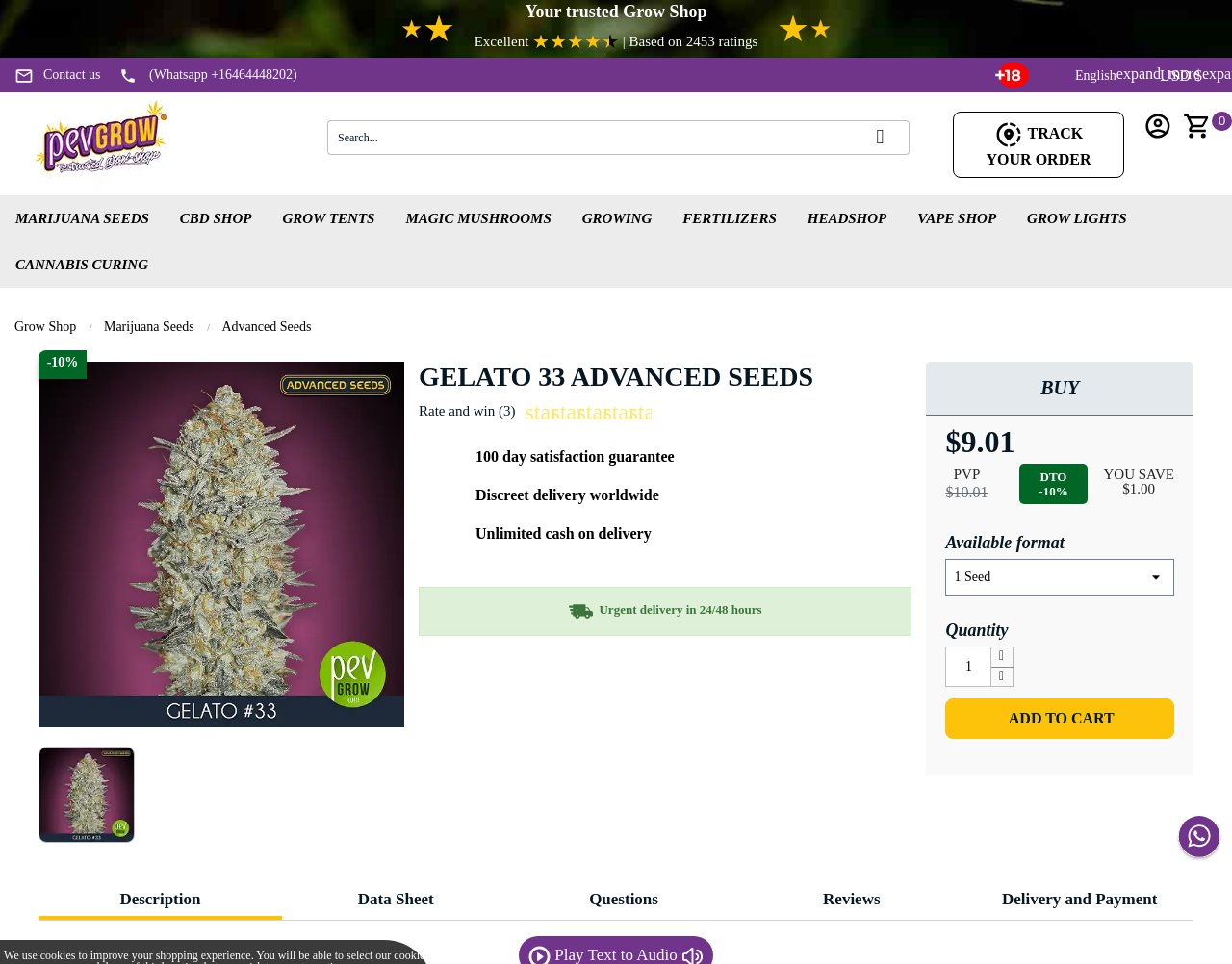What is the currency of the price?
With the help of the image, please provide a detailed response to the question.

The currency of the price can be found in the dropdown menu 'Currency dropdown' which is located in the top right corner of the webpage.